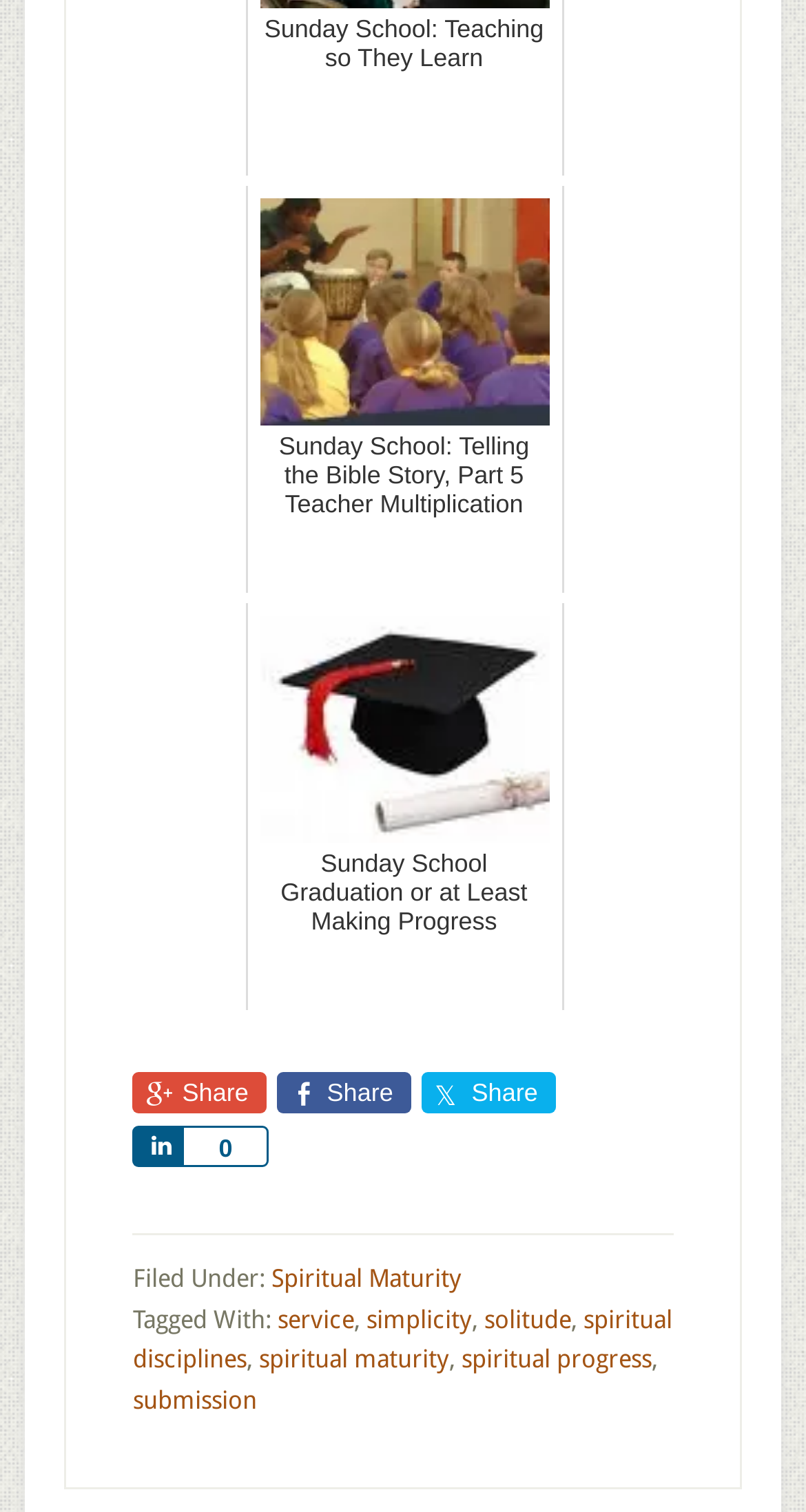Refer to the image and answer the question with as much detail as possible: What is the topic of the Sunday School?

The topic of the Sunday School can be inferred from the link 'Sunday School: Telling the Bible Story, Part 5 Teacher Multiplication' which suggests that the Sunday School is focused on telling the Bible story.